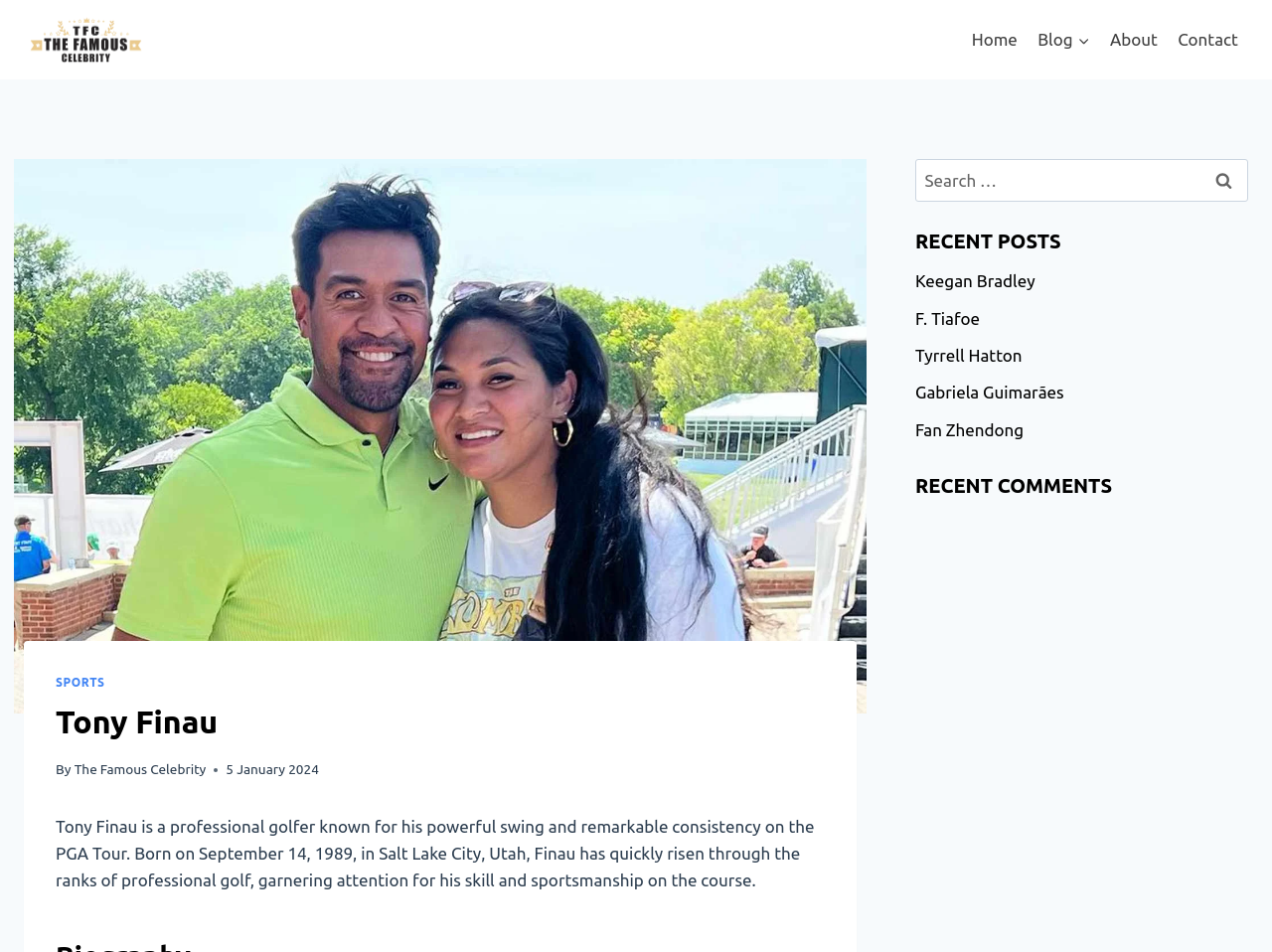For the given element description parent_node: Search for: value="Search", determine the bounding box coordinates of the UI element. The coordinates should follow the format (top-left x, top-left y, bottom-right x, bottom-right y) and be within the range of 0 to 1.

[0.942, 0.167, 0.981, 0.212]